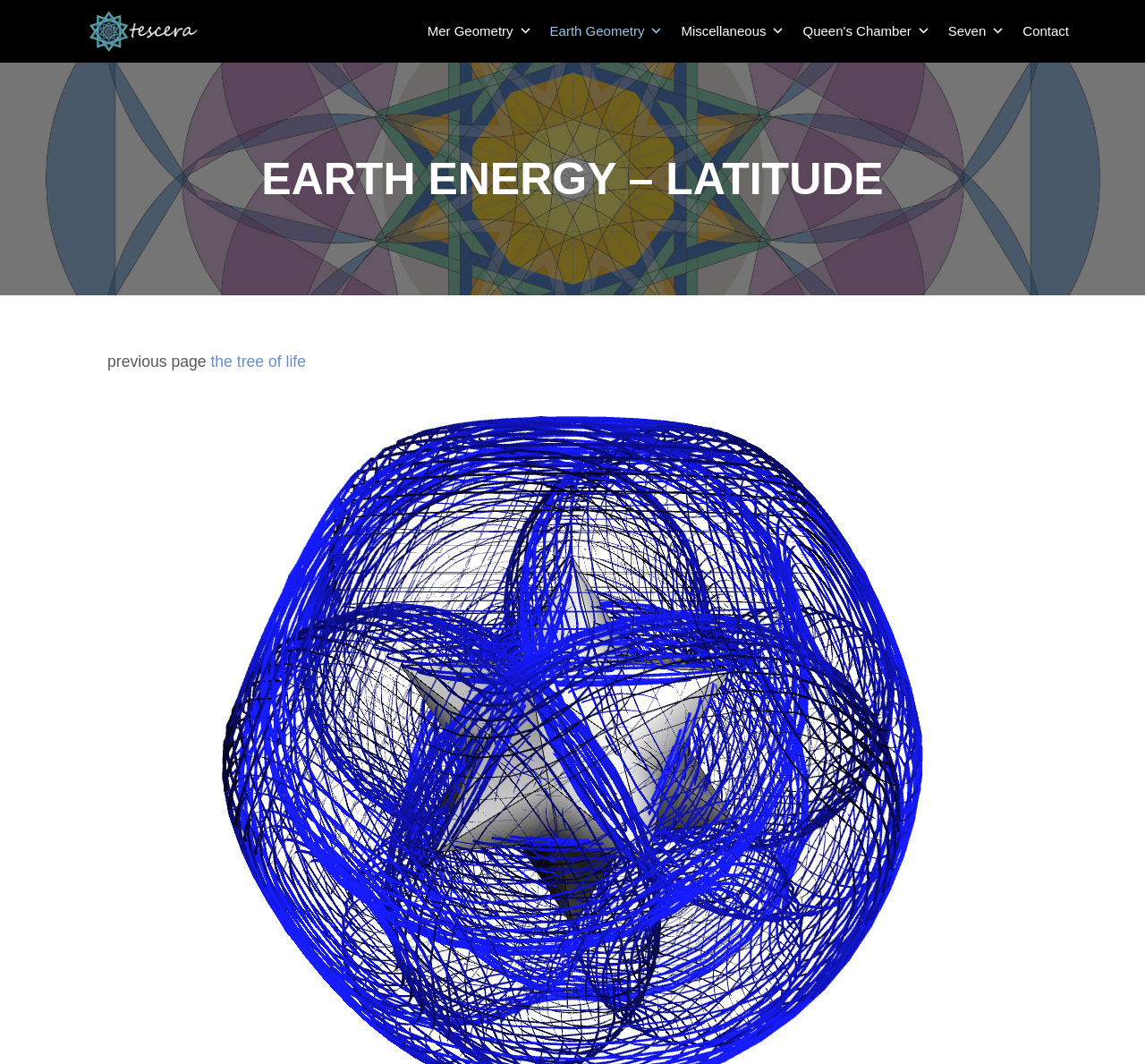What is the name of the current page?
Please use the image to provide an in-depth answer to the question.

I determined the answer by looking at the root element 'Earth energy - latitude |' which is focused, indicating that it is the current page.